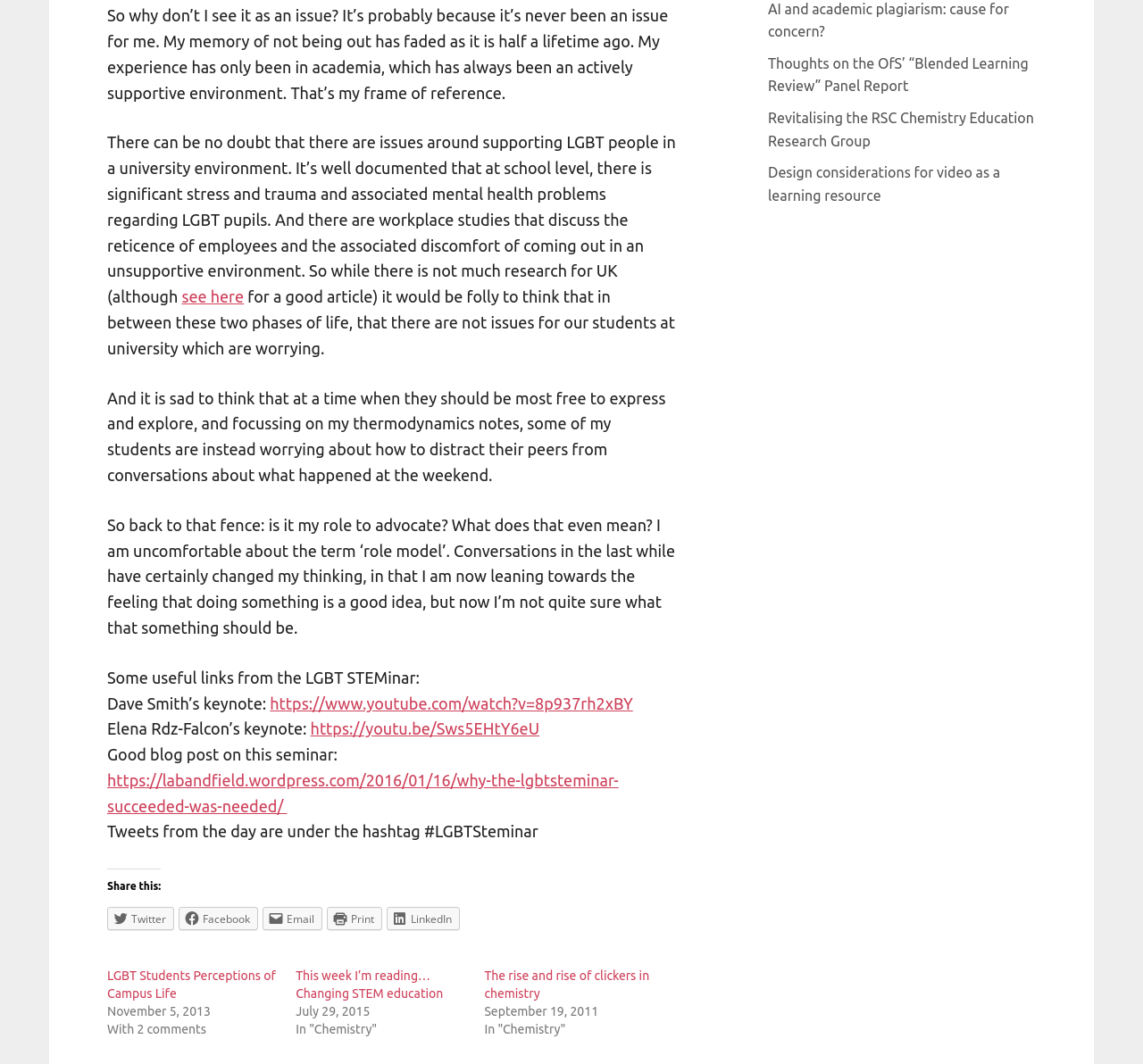Observe the image and answer the following question in detail: What is the tone of the article?

The author's writing style is introspective and thoughtful, with phrases such as 'So why don’t I see it as an issue?' and 'I am now leaning towards the feeling that doing something is a good idea', indicating a reflective and contemplative tone.